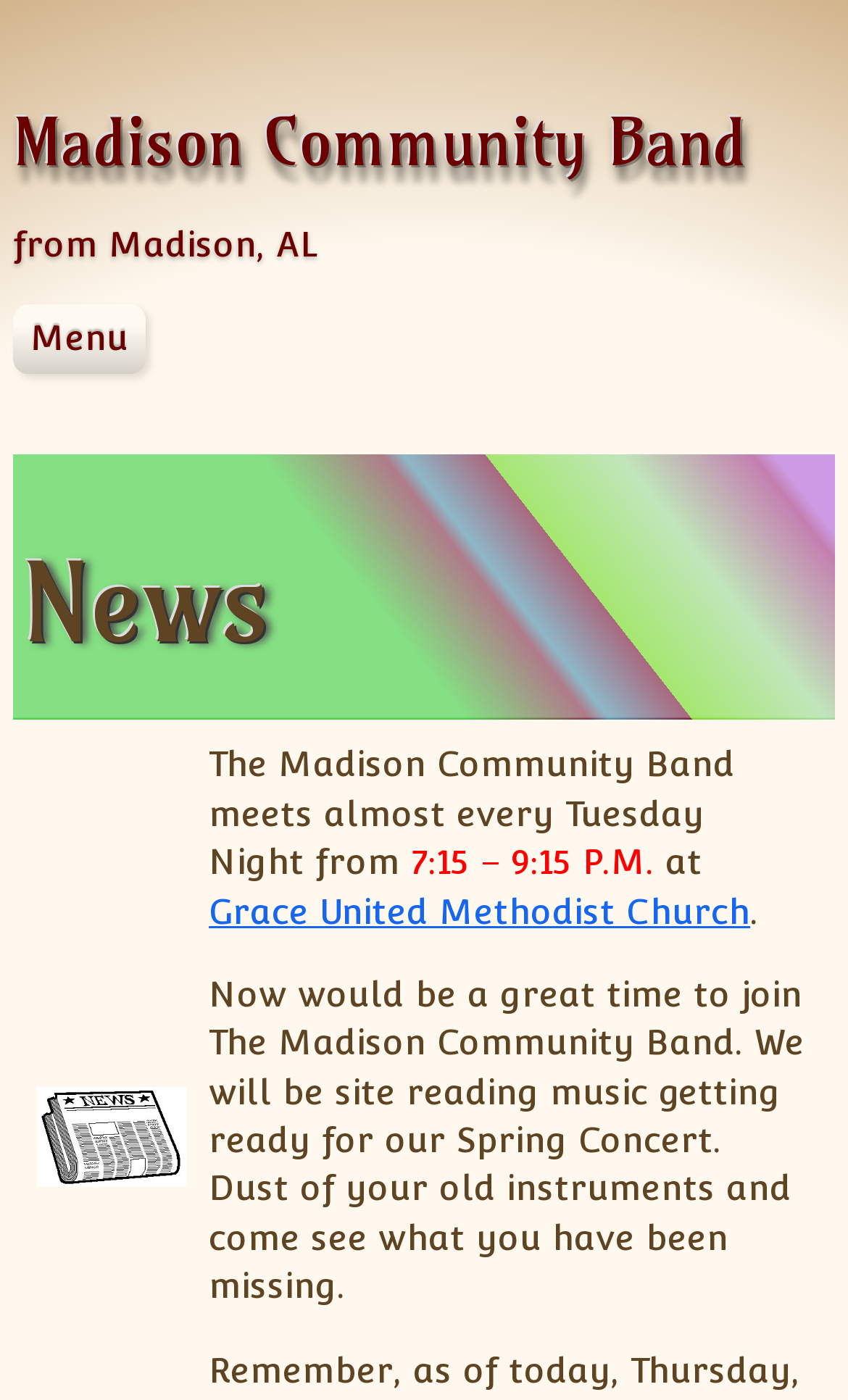Indicate the bounding box coordinates of the clickable region to achieve the following instruction: "View the MCB Events."

[0.077, 0.446, 0.985, 0.491]